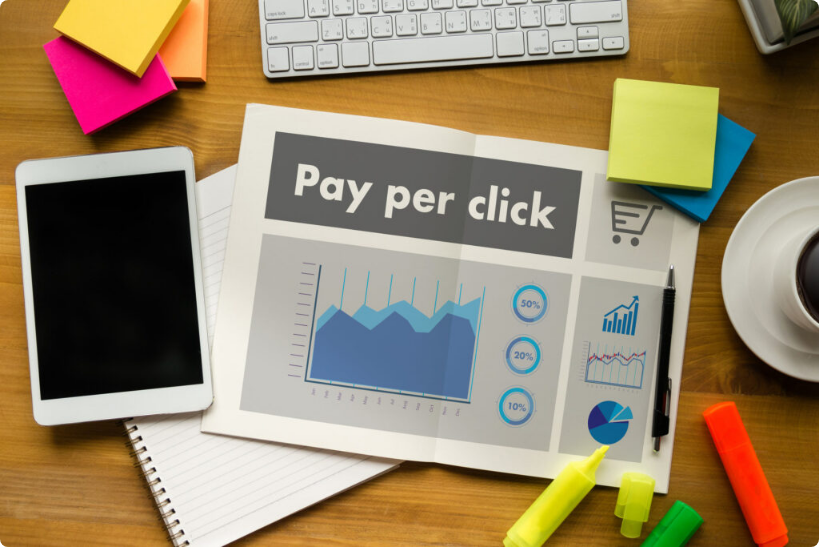What colors are the sticky notes?
Carefully analyze the image and provide a detailed answer to the question.

The array of sticky notes surrounding the report are in bright colors, specifically pink, yellow, and green, which adds a pop of color to the workspace and suggests a creative and organized approach to digital marketing efforts.